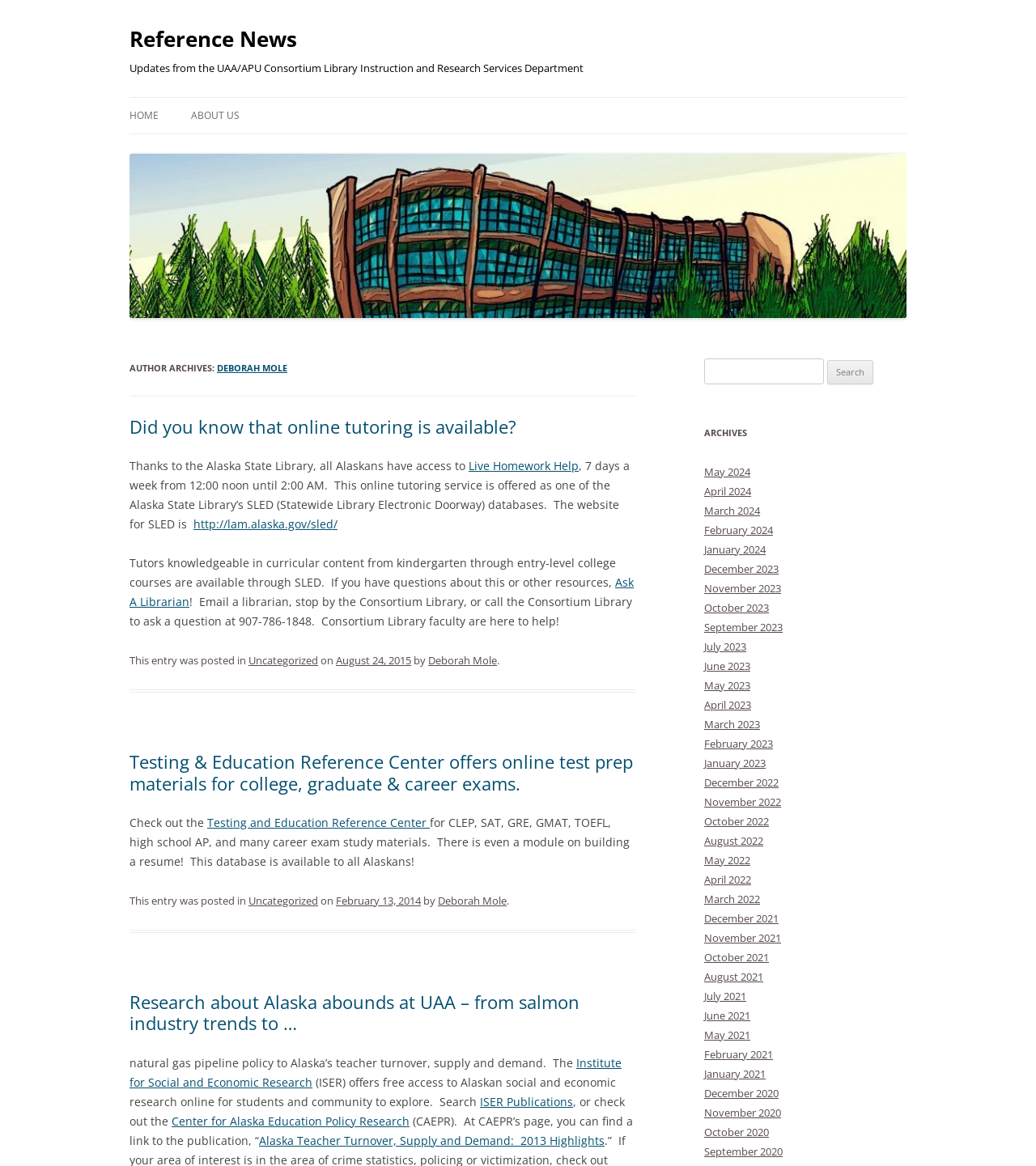For the following element description, predict the bounding box coordinates in the format (top-left x, top-left y, bottom-right x, bottom-right y). All values should be floating point numbers between 0 and 1. Description: parent_node: Search for: value="Search"

[0.799, 0.309, 0.843, 0.329]